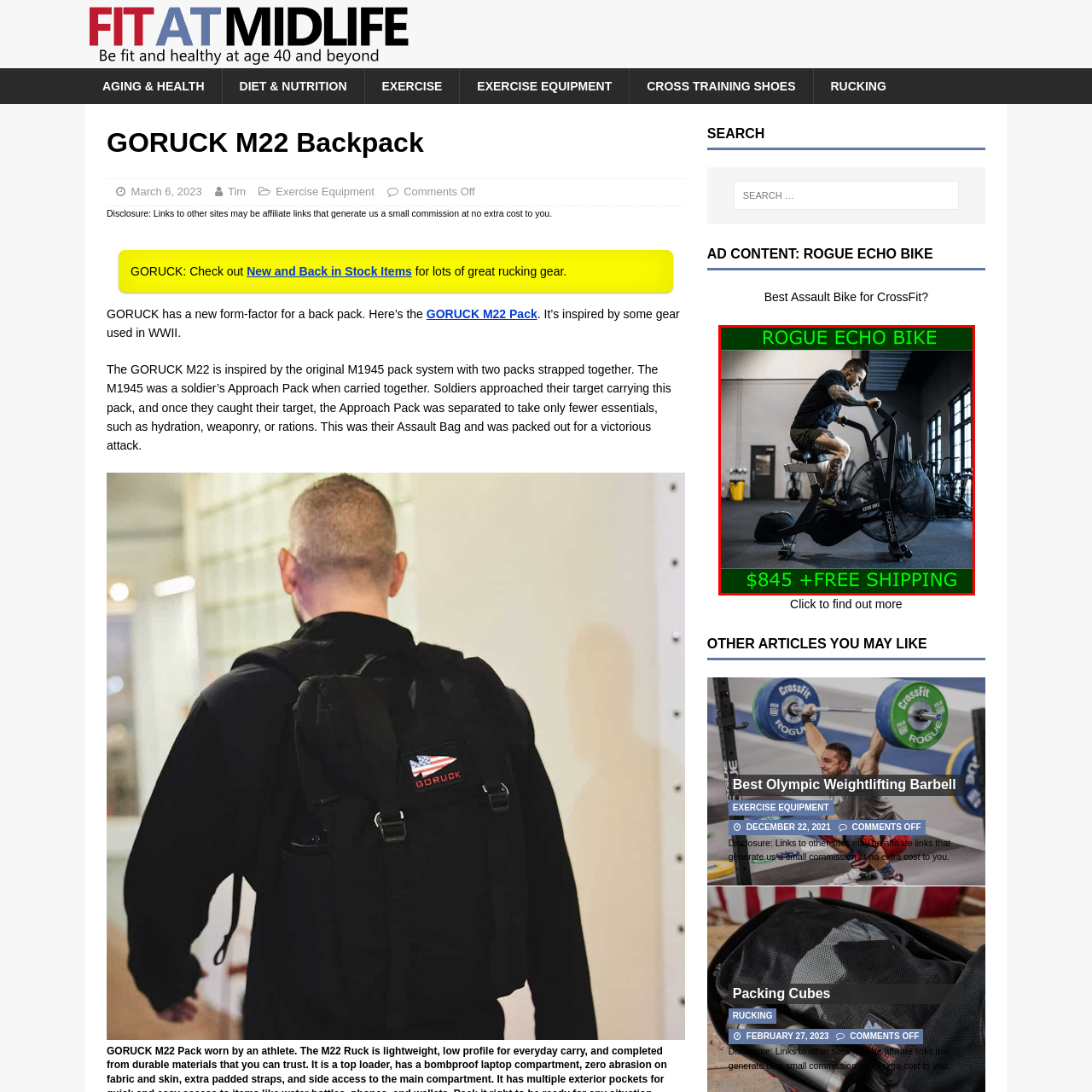Carefully examine the image inside the red box and generate a detailed caption for it.

The image features the Rogue Echo Bike, a popular piece of fitness equipment known for its robust build and effectiveness in cardiovascular workouts. A fit individual is seen using the bike in a gym setting, demonstrating its functionality. The bike's design includes large fans for a smooth and intense workout experience, making it particularly favored for high-intensity interval training (HIIT) and CrossFit. 

The promotional details overlaying the image highlight the price at $845, along with the enticing offer of free shipping, making it a compelling option for fitness enthusiasts seeking reliable equipment. The well-lit gym environment in the background suggests an active lifestyle, catering to those dedicated to fitness.